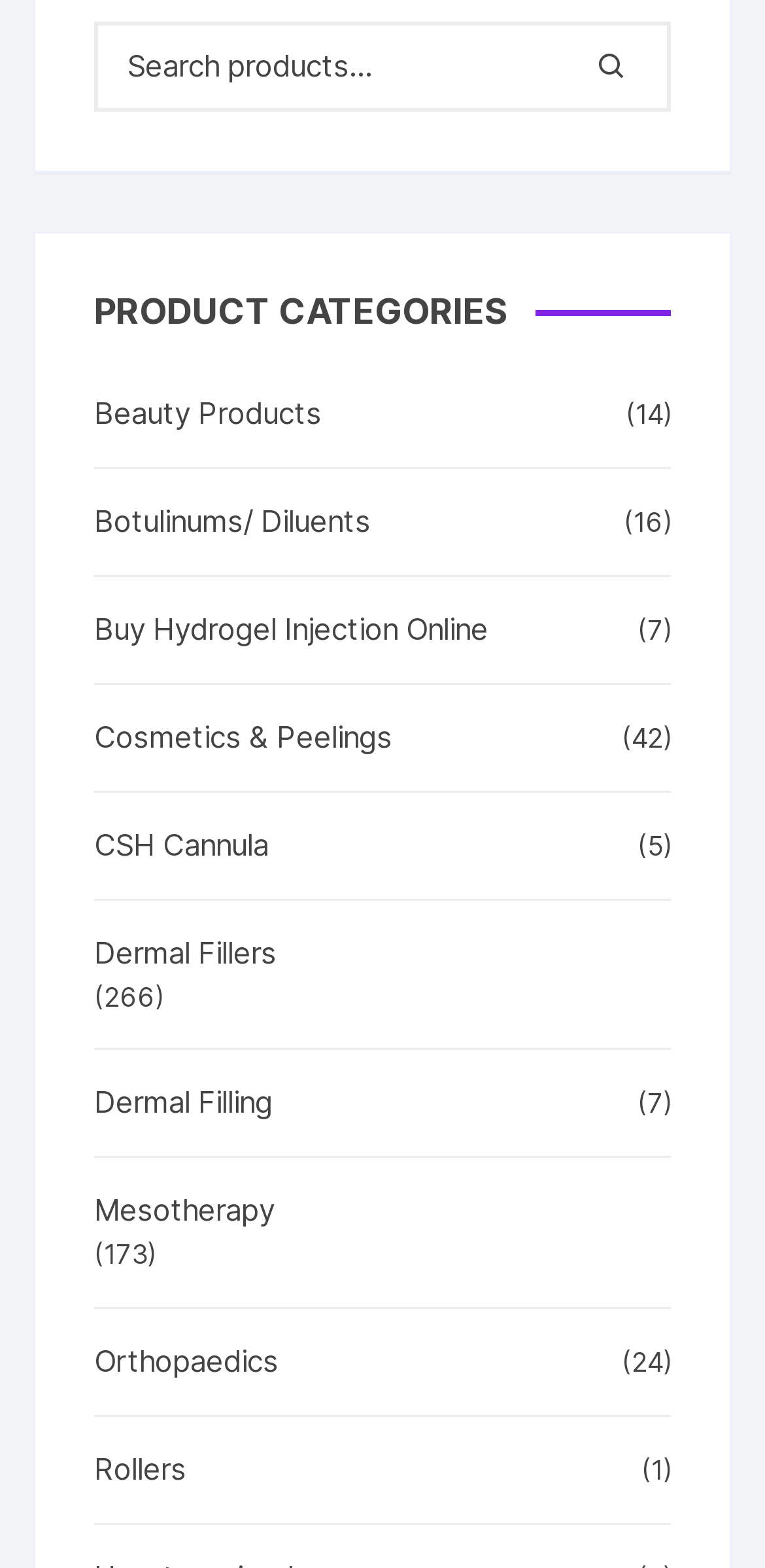Kindly respond to the following question with a single word or a brief phrase: 
Is there a 'Rollers' product category?

Yes